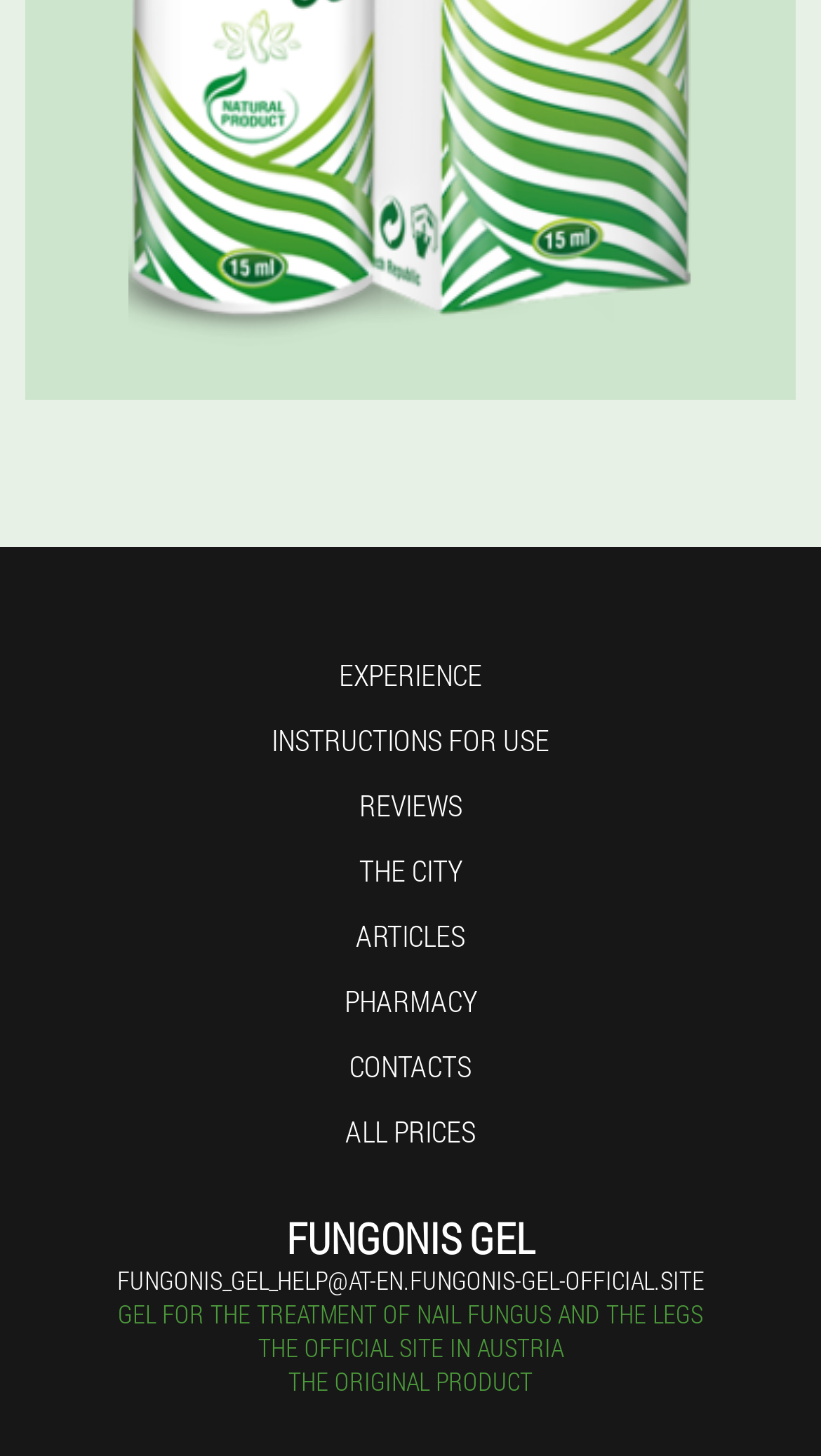What is the product name mentioned on the webpage?
Using the image as a reference, give an elaborate response to the question.

I found a heading element with the text 'FUNGONIS GEL' and a bounding box coordinate of [0.349, 0.83, 0.651, 0.868]. This suggests that the product name mentioned on the webpage is 'FUNGONIS GEL'.